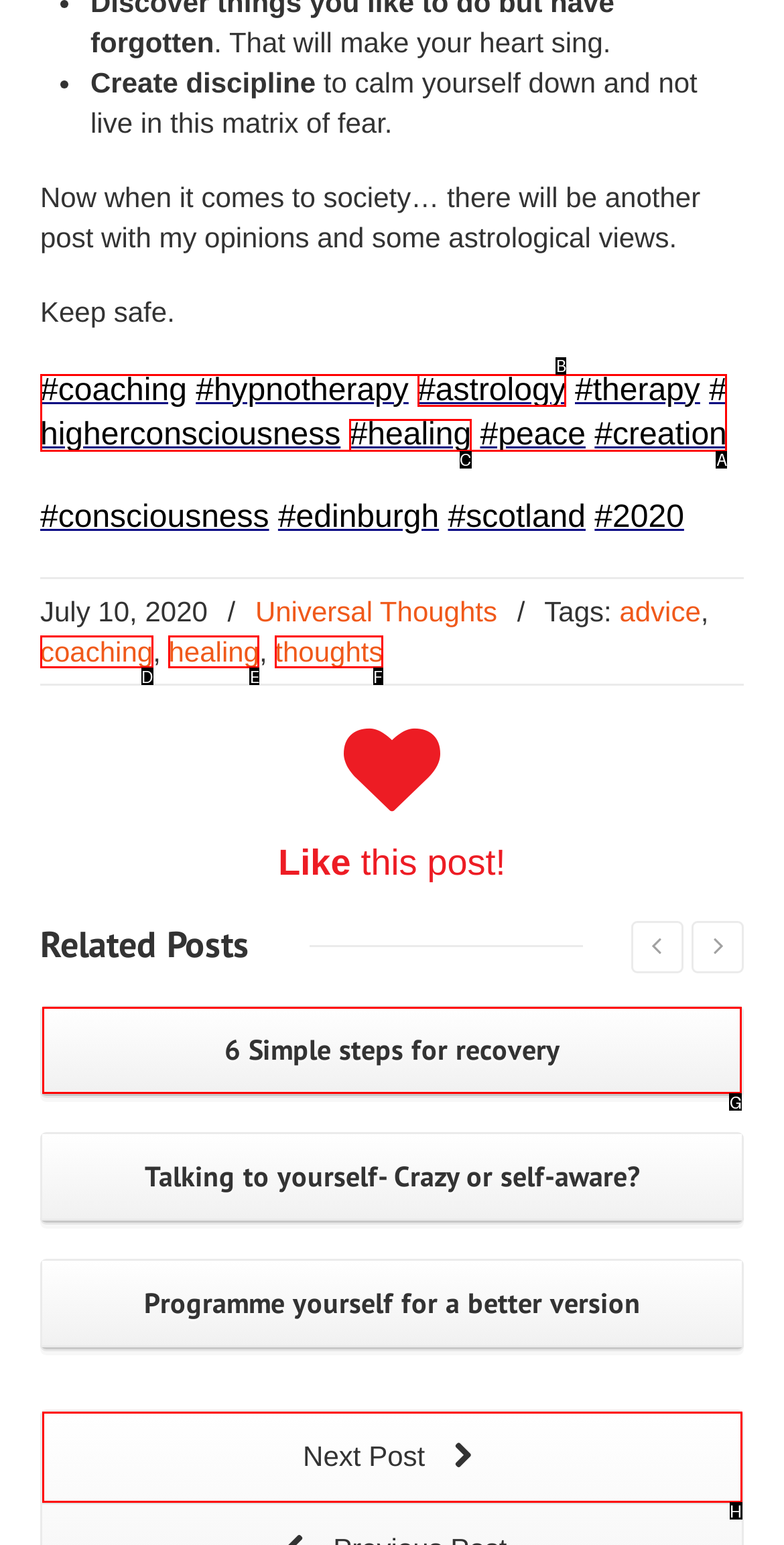Identify the correct UI element to click to achieve the task: View the '6 Simple steps for recovery' related post.
Answer with the letter of the appropriate option from the choices given.

G